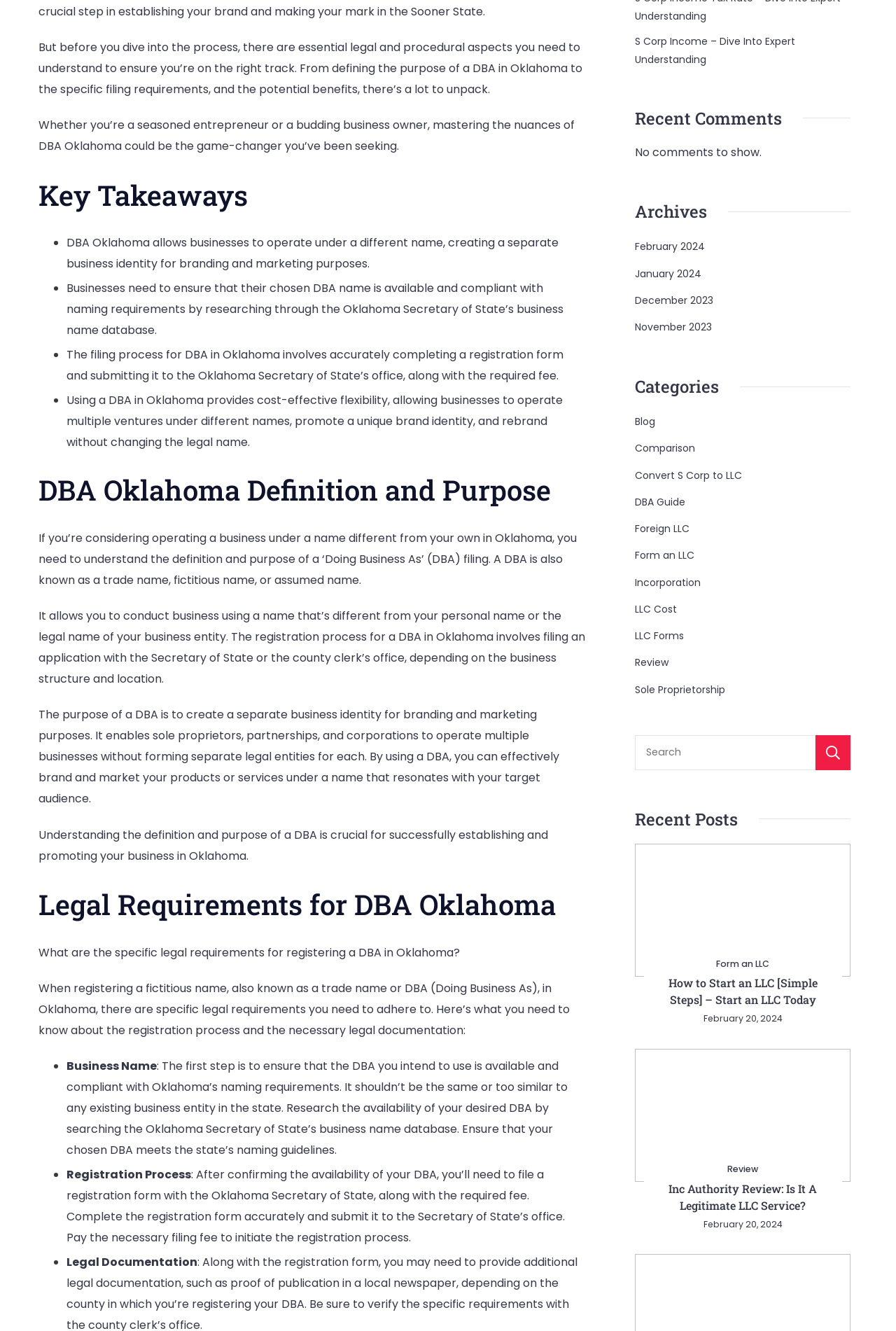Bounding box coordinates are to be given in the format (top-left x, top-left y, bottom-right x, bottom-right y). All values must be floating point numbers between 0 and 1. Provide the bounding box coordinate for the UI element described as: Incorporation

[0.709, 0.431, 0.782, 0.444]